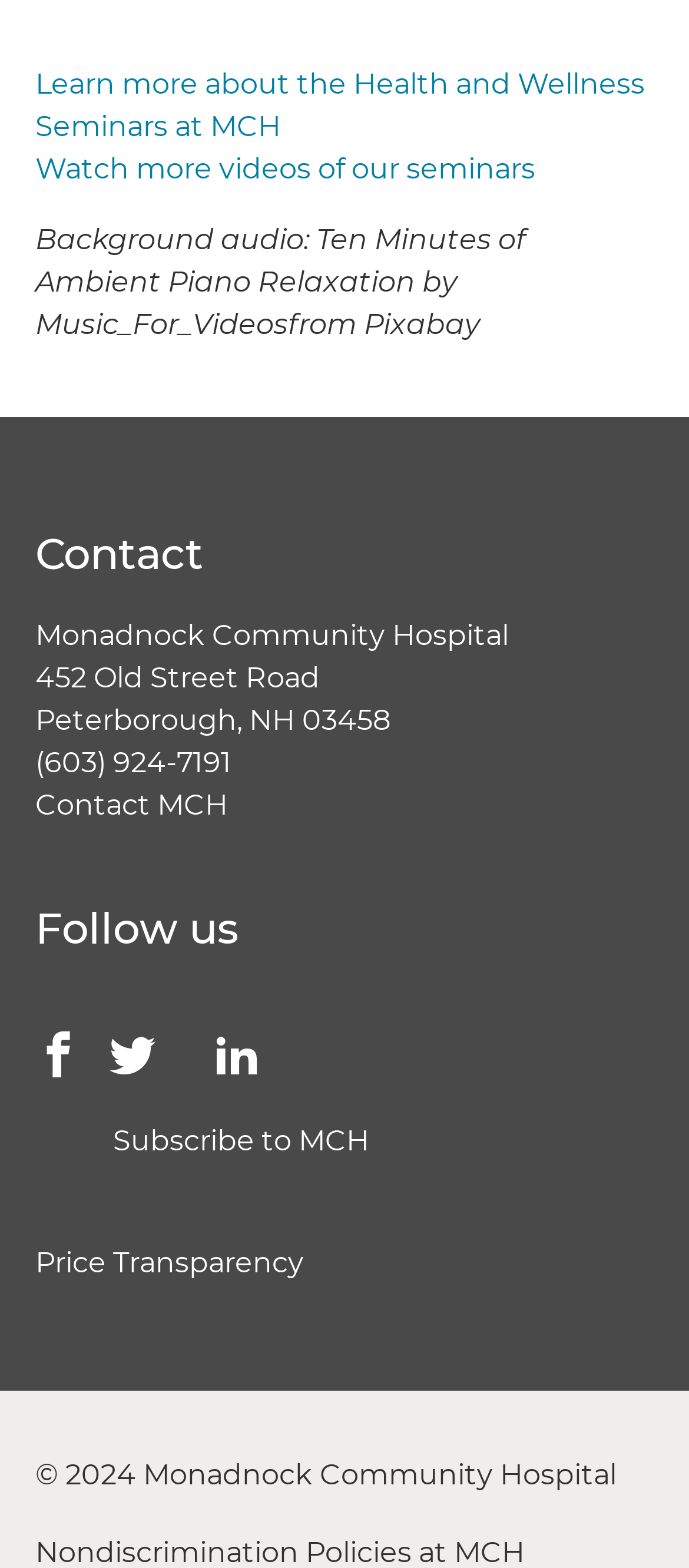Find the bounding box coordinates of the area that needs to be clicked in order to achieve the following instruction: "Watch more videos of our seminars". The coordinates should be specified as four float numbers between 0 and 1, i.e., [left, top, right, bottom].

[0.051, 0.097, 0.777, 0.118]